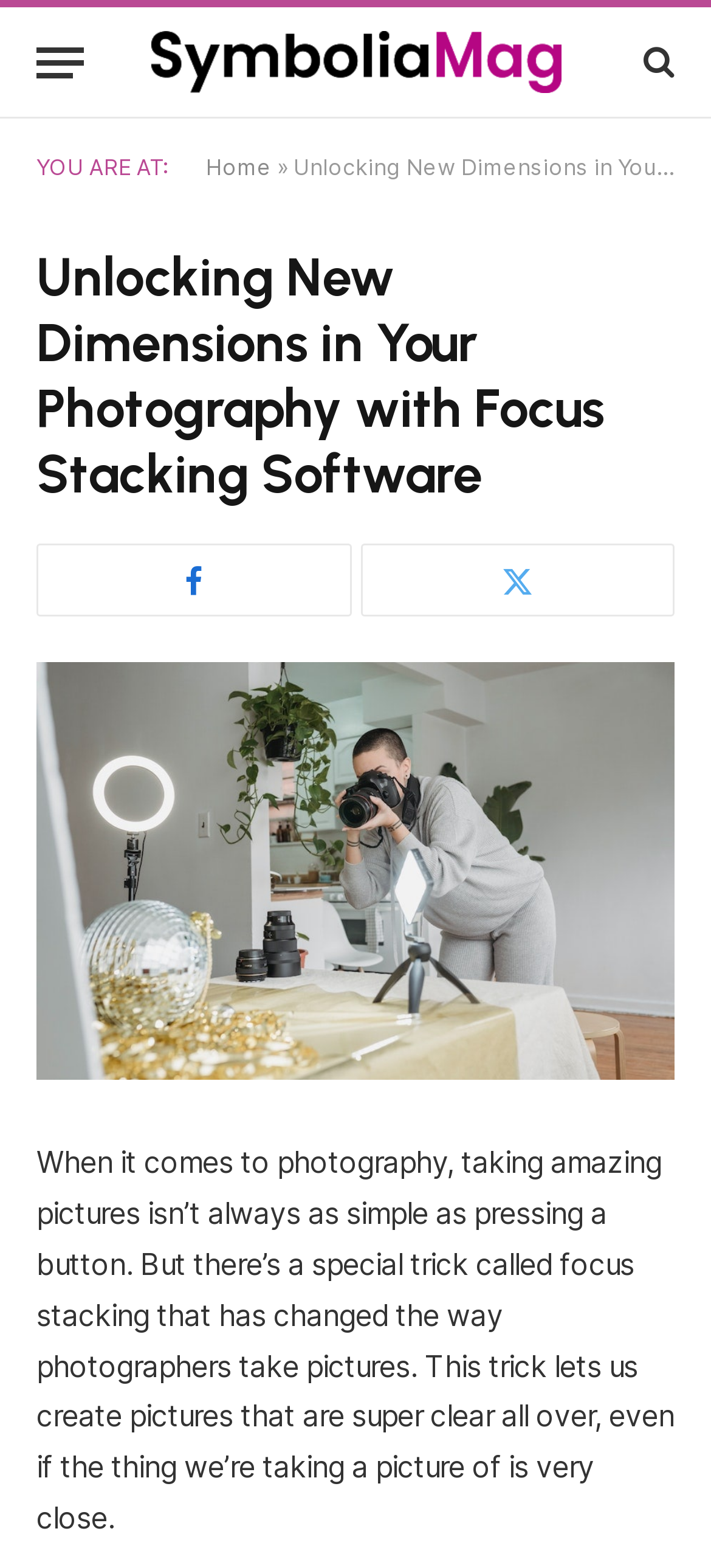What is the purpose of the button with a menu icon?
Please answer the question as detailed as possible.

The button with a menu icon is located at the top left corner of the webpage, and its purpose is likely to open a menu that provides access to other sections or features of the website. This is a common design pattern in web development, where a menu icon is used to toggle a menu on and off.